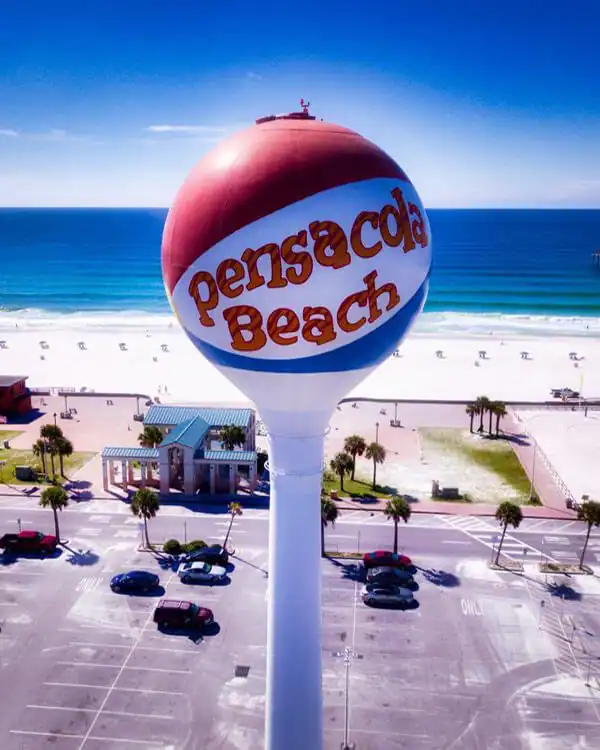From the image, can you give a detailed response to the question below:
What type of trees surround the parking area?

The foreground of the image includes a parking area filled with vehicles, surrounded by palm trees that evoke a tropical atmosphere, indicating the type of trees present in the scene.